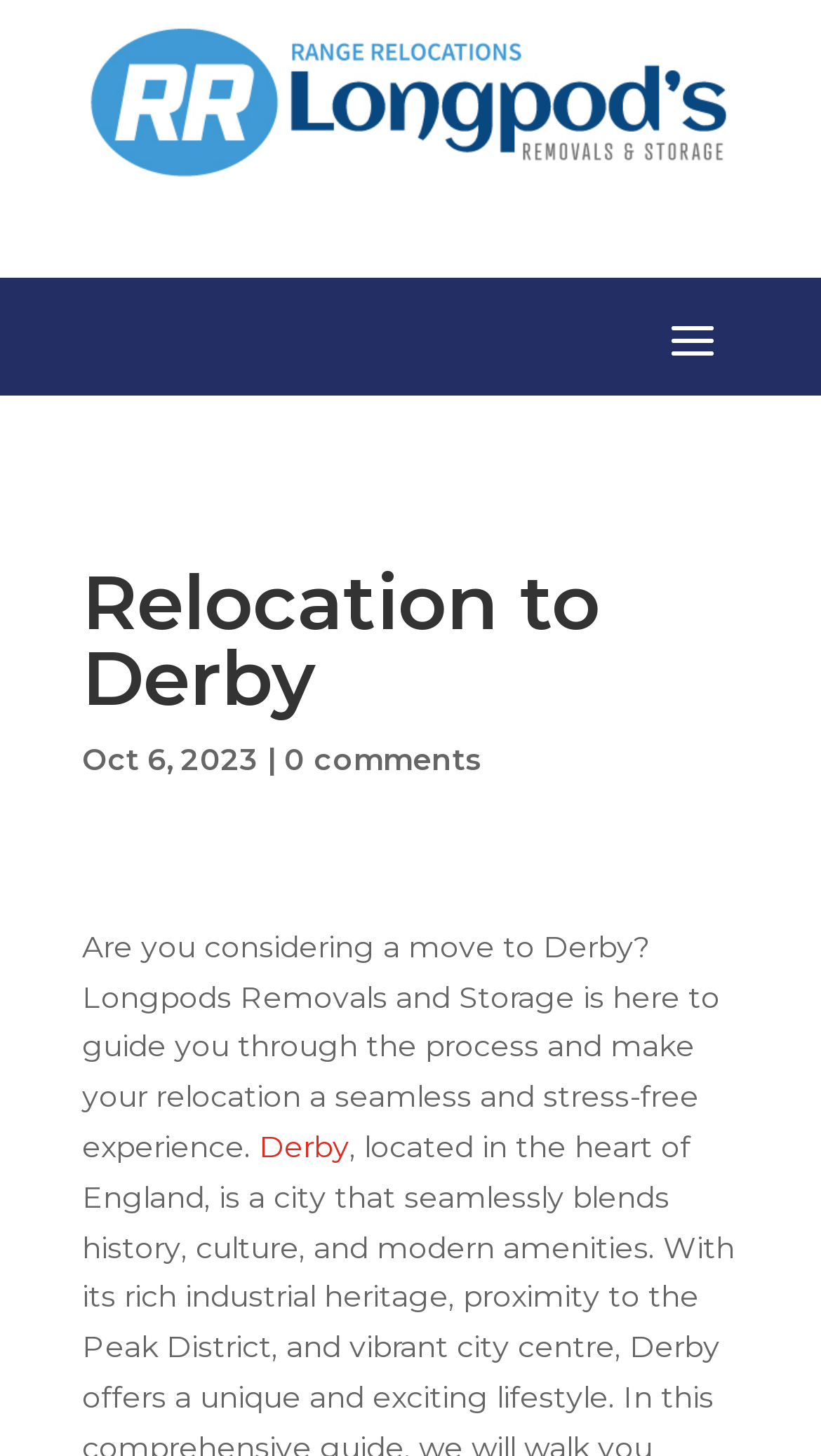Show the bounding box coordinates for the HTML element as described: "Derby".

[0.315, 0.774, 0.426, 0.8]